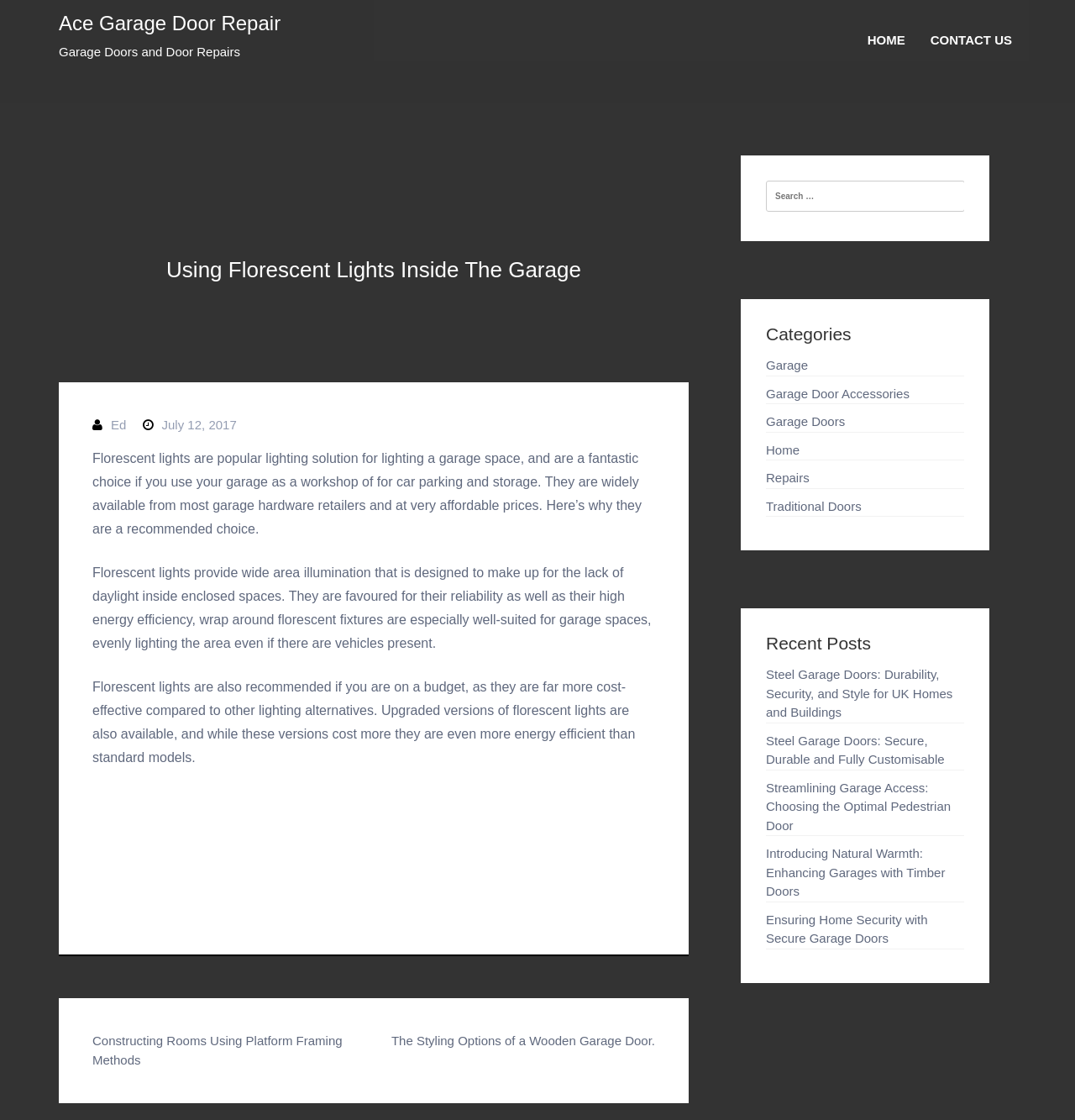Pinpoint the bounding box coordinates of the clickable area necessary to execute the following instruction: "View the 'Prey: Reinventing the Predator!' post". The coordinates should be given as four float numbers between 0 and 1, namely [left, top, right, bottom].

None